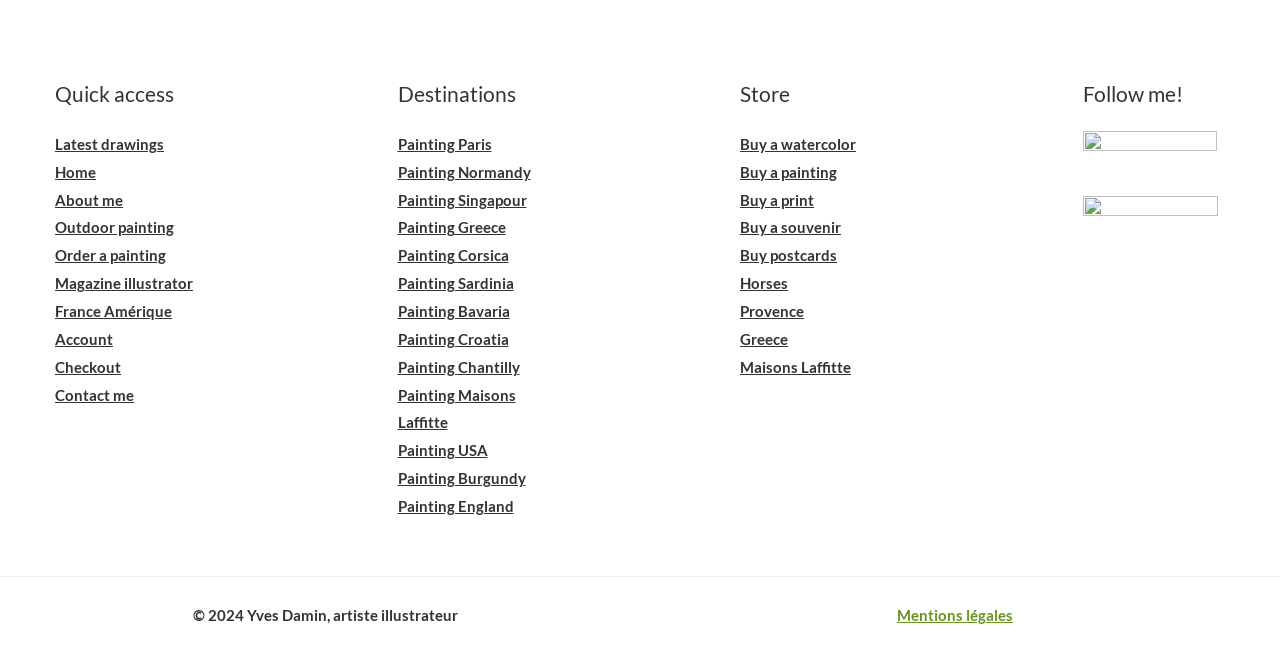Using the provided description: "Outdoor painting", find the bounding box coordinates of the corresponding UI element. The output should be four float numbers between 0 and 1, in the format [left, top, right, bottom].

[0.043, 0.333, 0.136, 0.36]